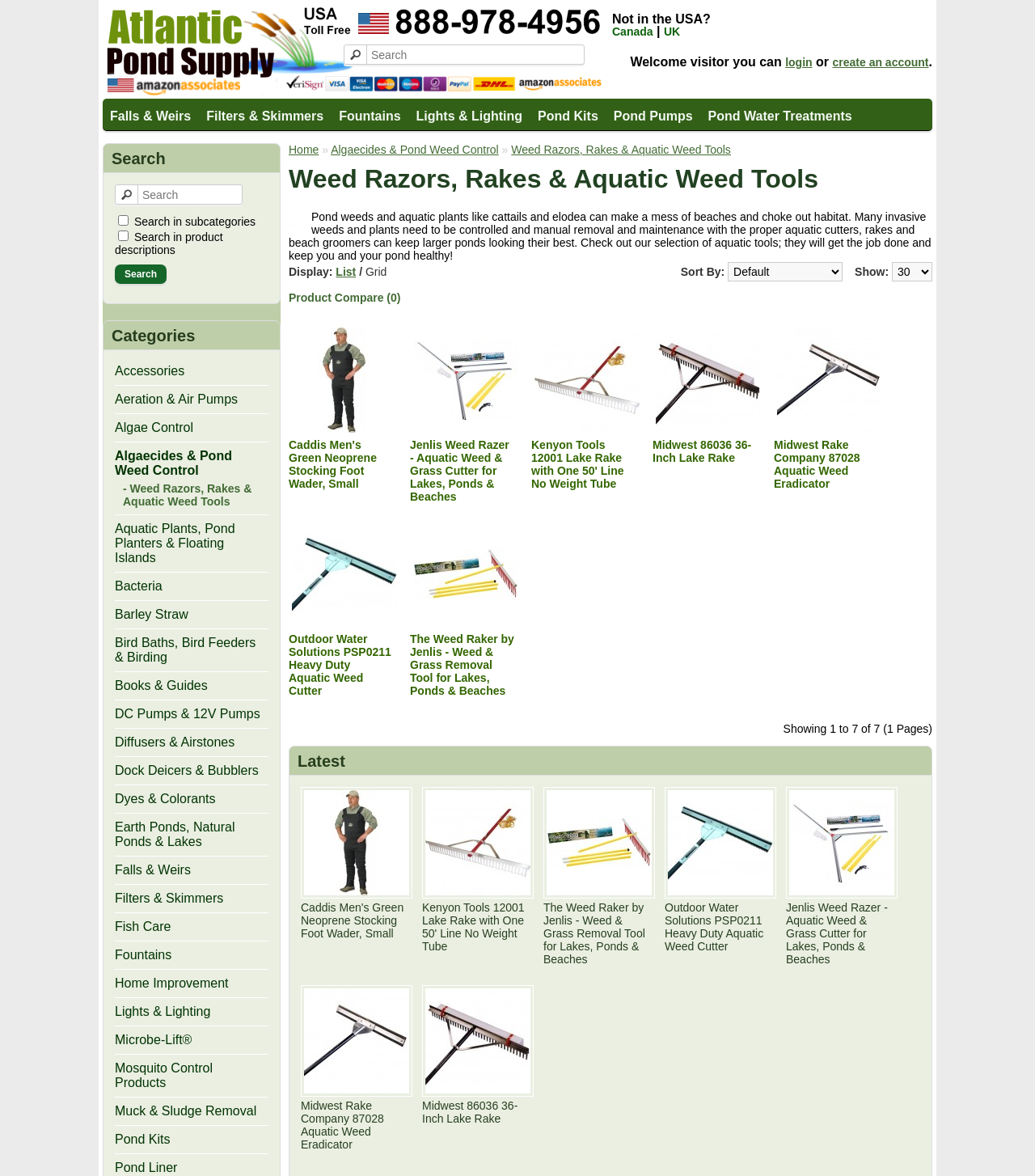Determine the bounding box coordinates for the area you should click to complete the following instruction: "Search for products".

[0.332, 0.038, 0.565, 0.055]